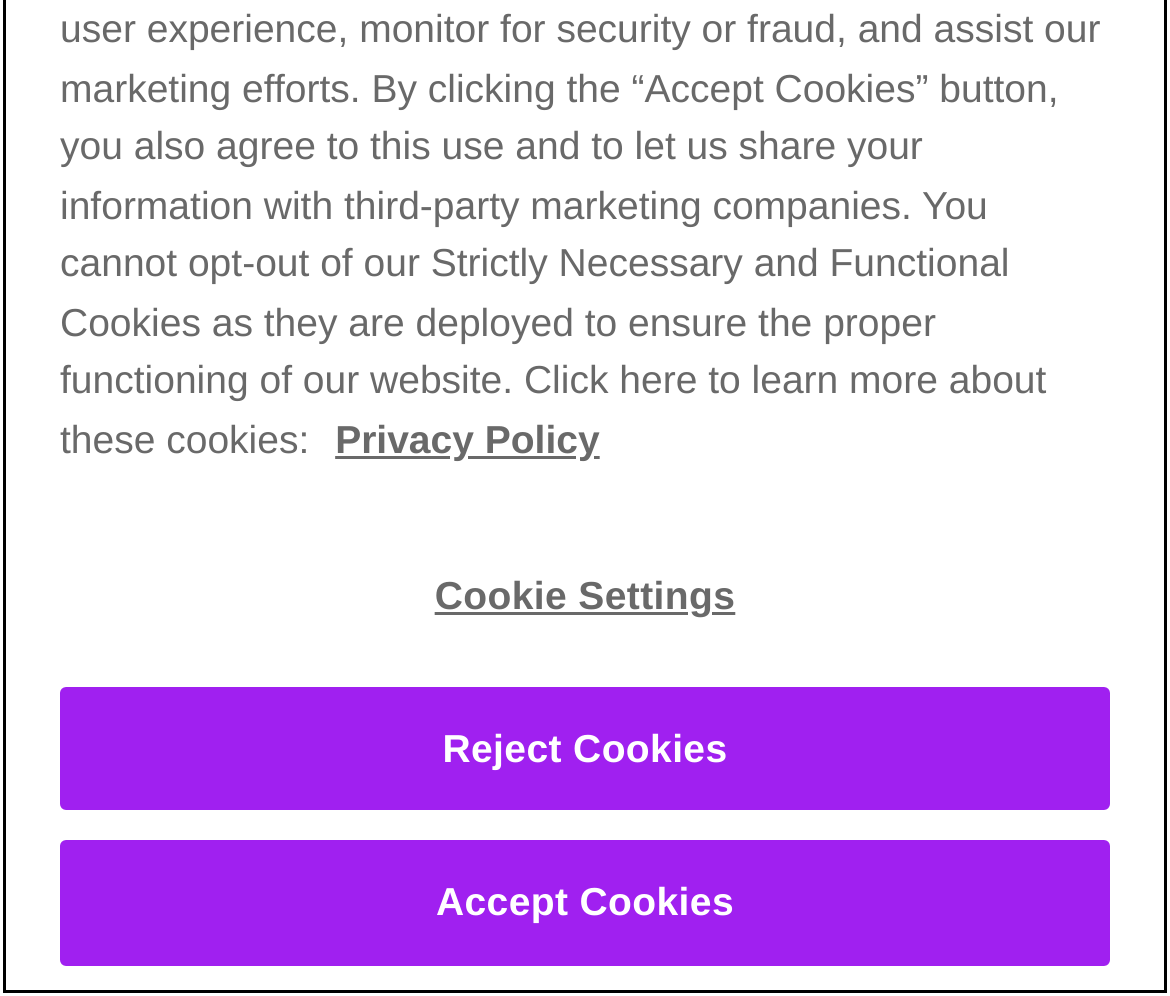Identify the bounding box coordinates for the UI element described as follows: Cookie Settings. Use the format (top-left x, top-left y, bottom-right x, bottom-right y) and ensure all values are floating point numbers between 0 and 1.

[0.051, 0.54, 0.949, 0.659]